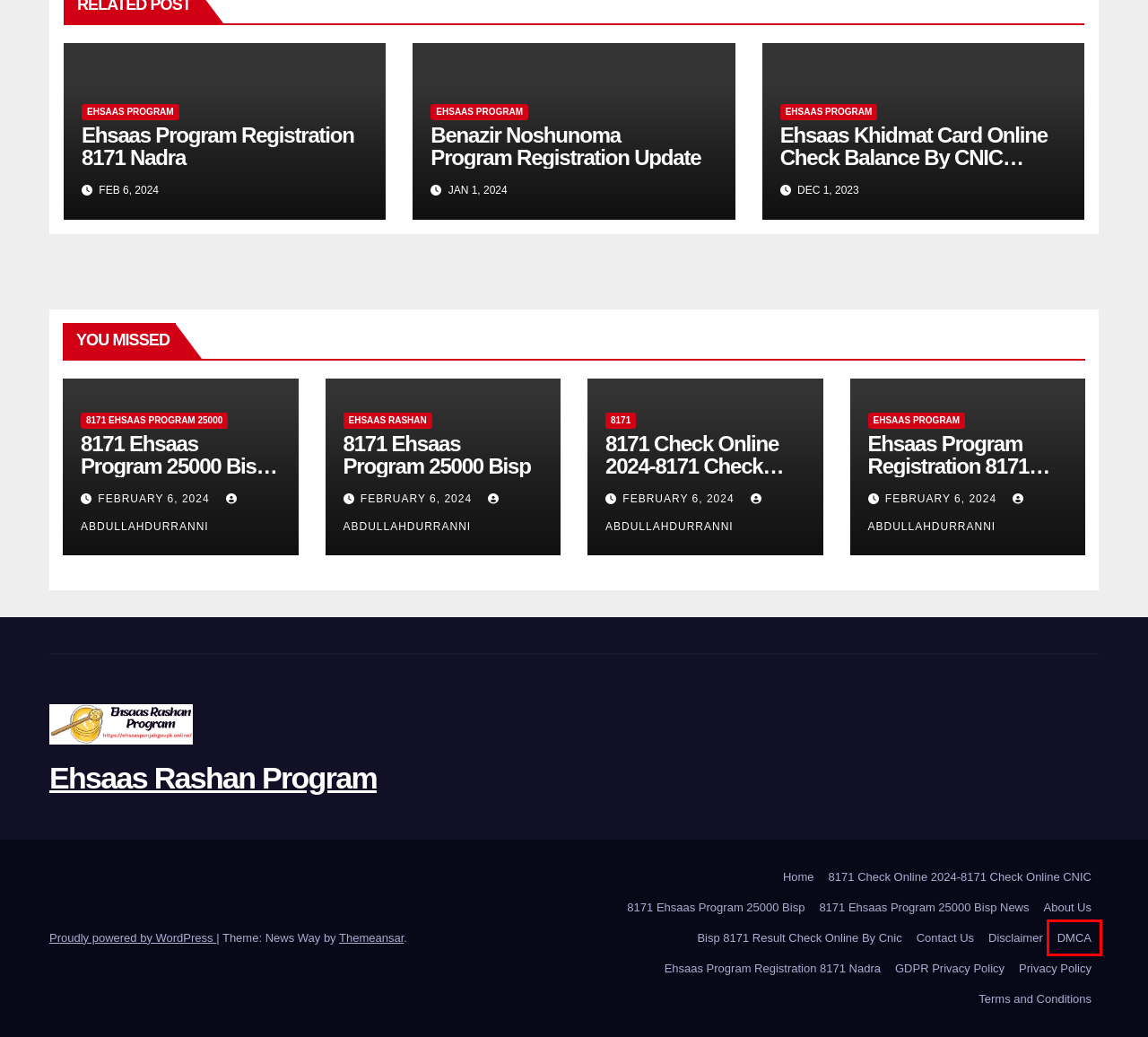Given a screenshot of a webpage with a red bounding box, please pick the webpage description that best fits the new webpage after clicking the element inside the bounding box. Here are the candidates:
A. GDPR Privacy Policy - Ehsaas Rashan Program
B. About Us - Ehsaas Rashan Program
C. DMCA - Ehsaas Rashan Program
D. Blog Tool, Publishing Platform, and CMS – WordPress.org
E. Terms and Conditions - Ehsaas Rashan Program
F. Ehsaas Rashan - Ehsaas Rashan Program
G. Benazir Noshunoma Program Registration Update - Ehsaas Rashan Program
H. 8171 Ehsaas Program 25000 - Ehsaas Rashan Program

C